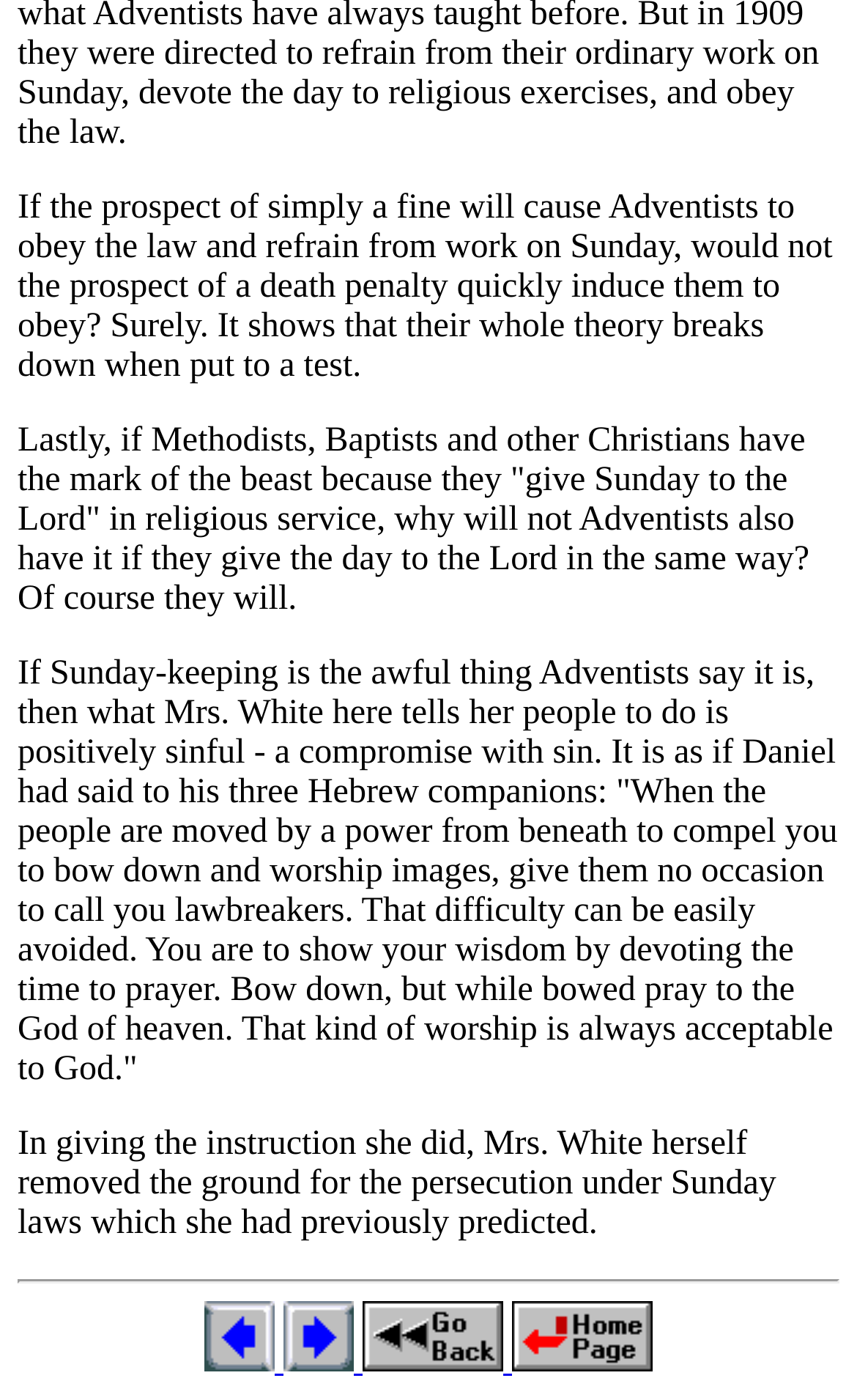Specify the bounding box coordinates (top-left x, top-left y, bottom-right x, bottom-right y) of the UI element in the screenshot that matches this description: alt="Next Chapter"

[0.331, 0.959, 0.423, 0.986]